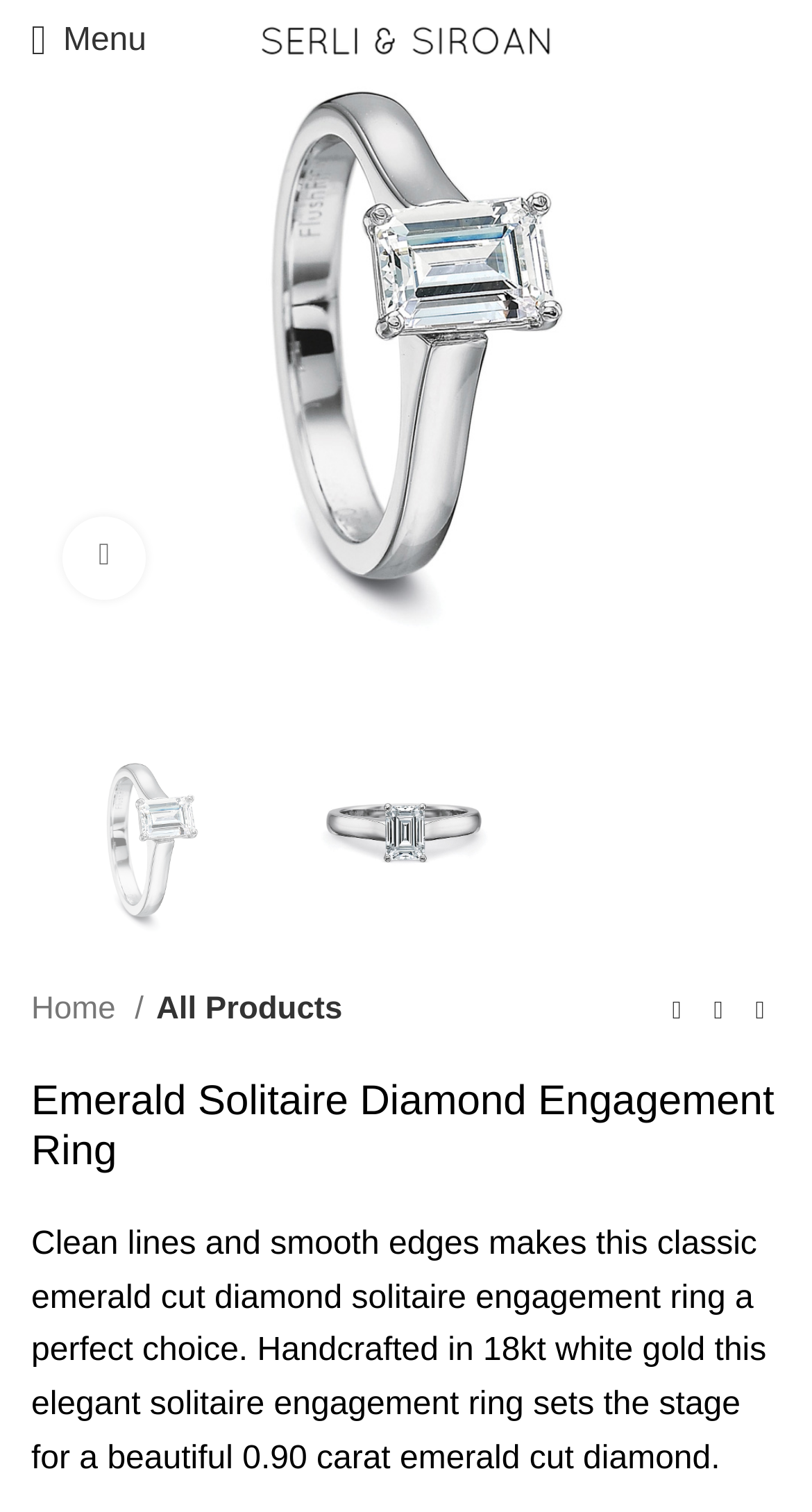Respond to the following question with a brief word or phrase:
Can I enlarge the product image?

Yes